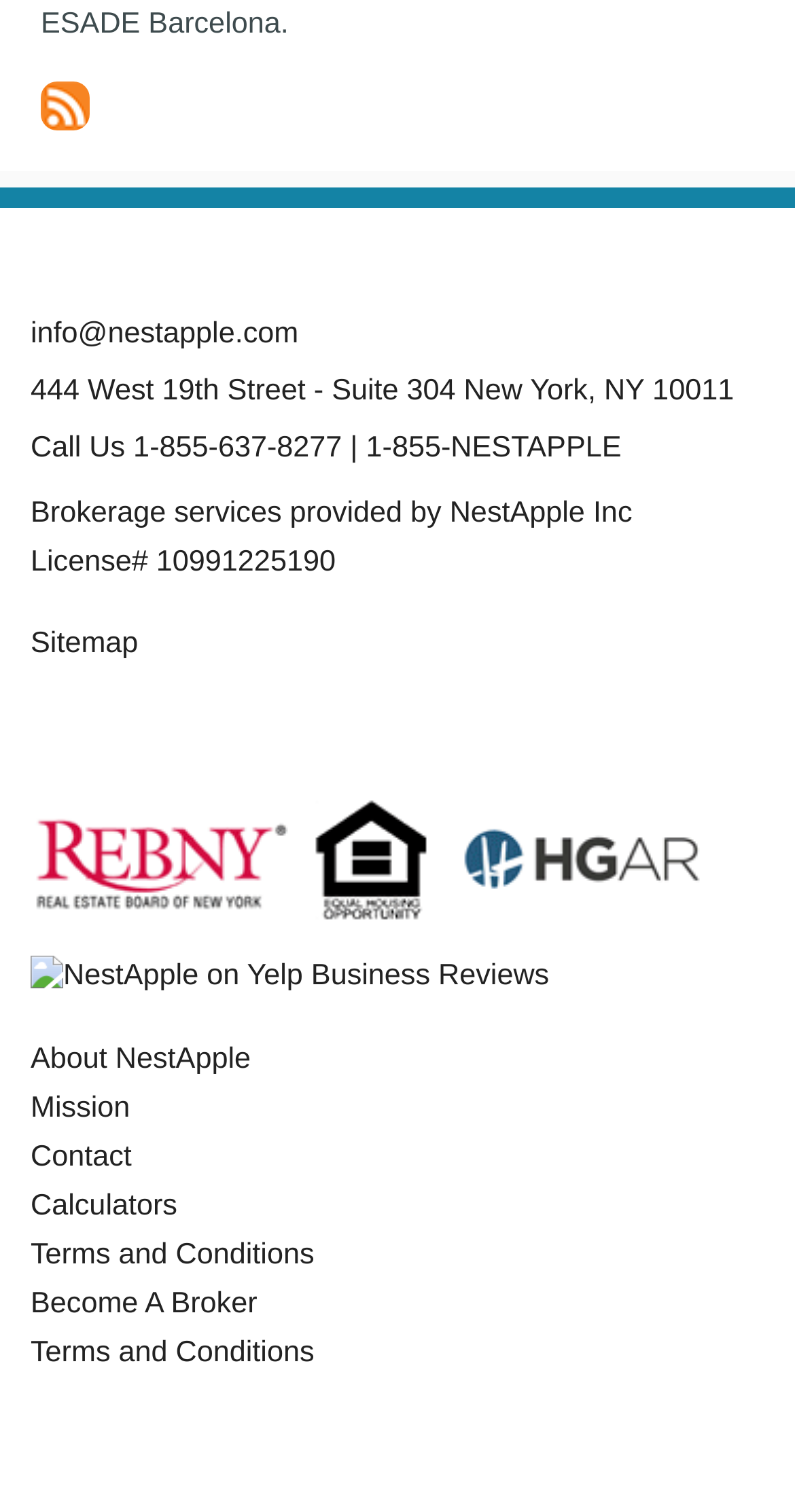What is the company's phone number?
Based on the screenshot, give a detailed explanation to answer the question.

The company's phone number can be found in the footer section of the webpage, which is '1-855-637-8277' or '1-855-NESTAPPLE'.